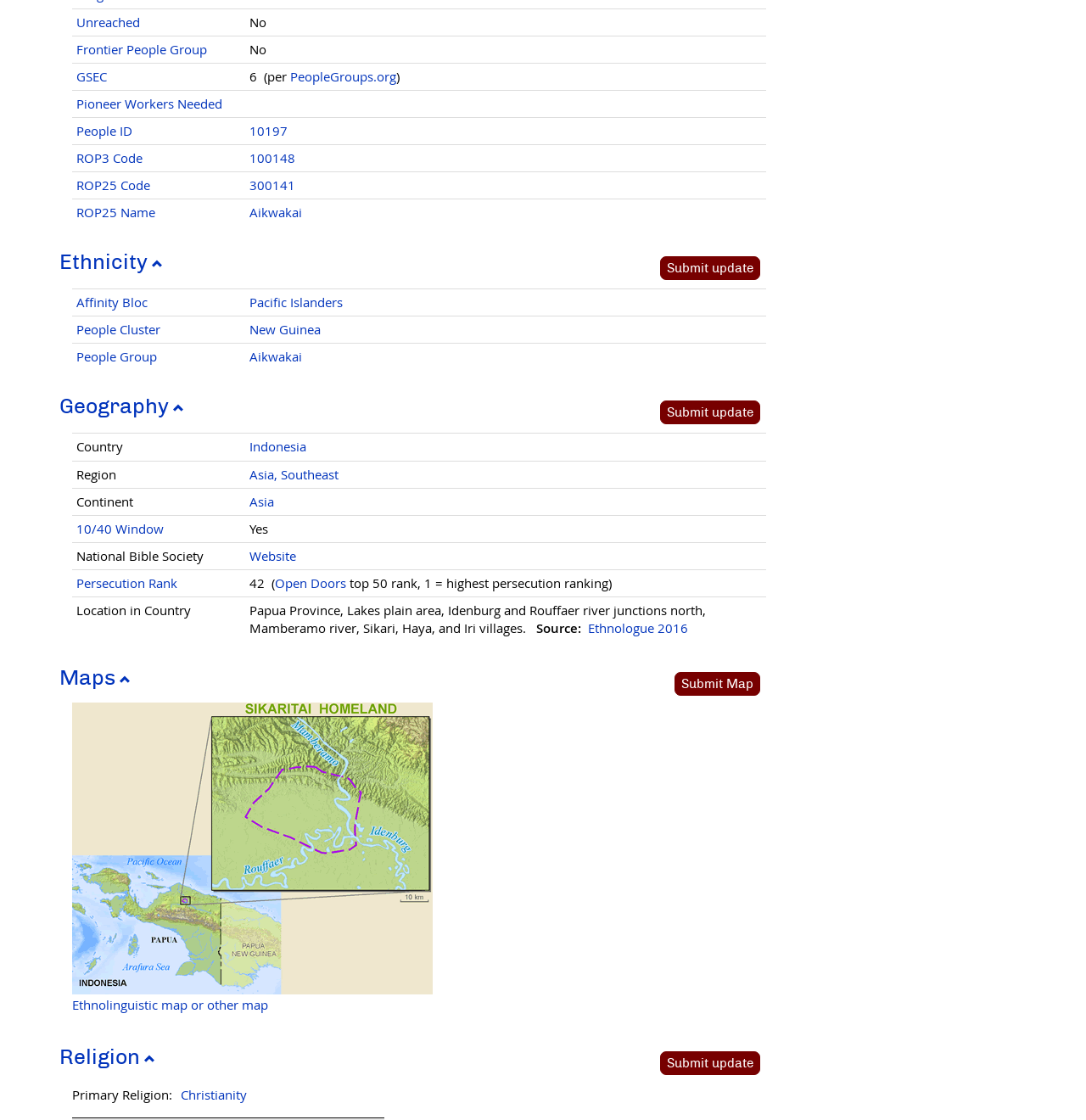Can you show the bounding box coordinates of the region to click on to complete the task described in the instruction: "Click on the 'Indonesia' link"?

[0.23, 0.392, 0.282, 0.406]